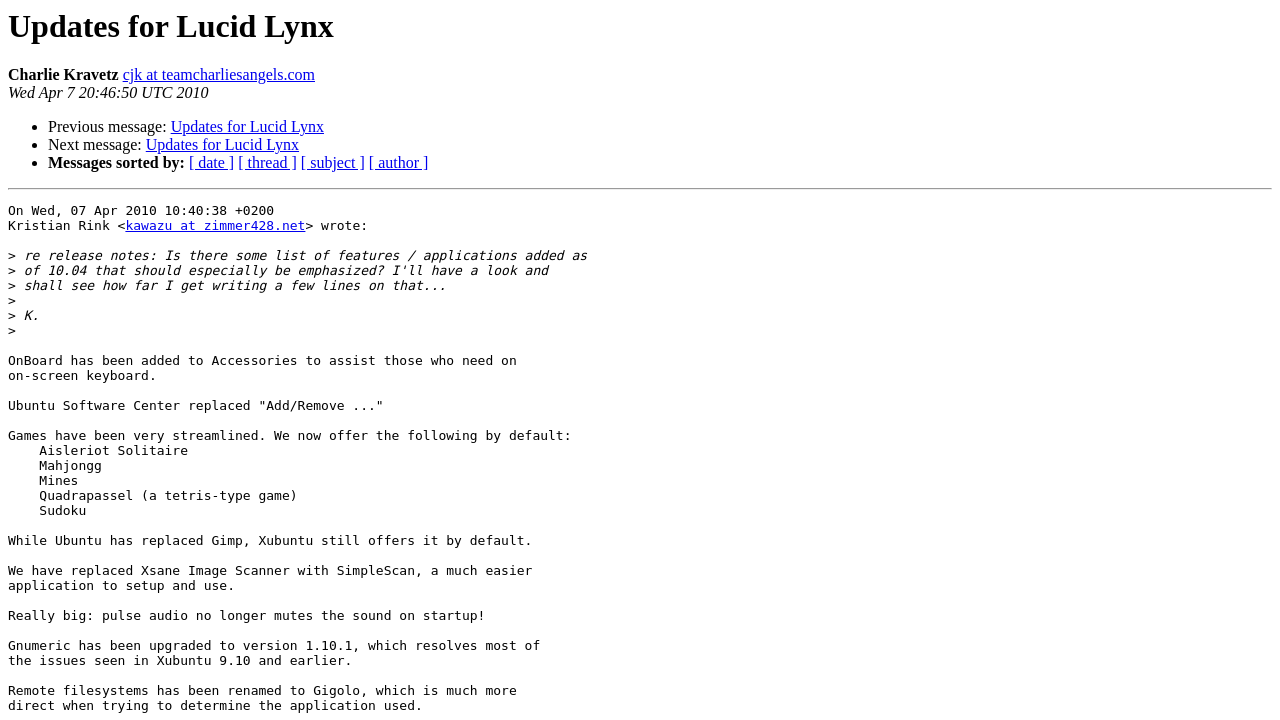Identify the main heading of the webpage and provide its text content.

Updates for Lucid Lynx